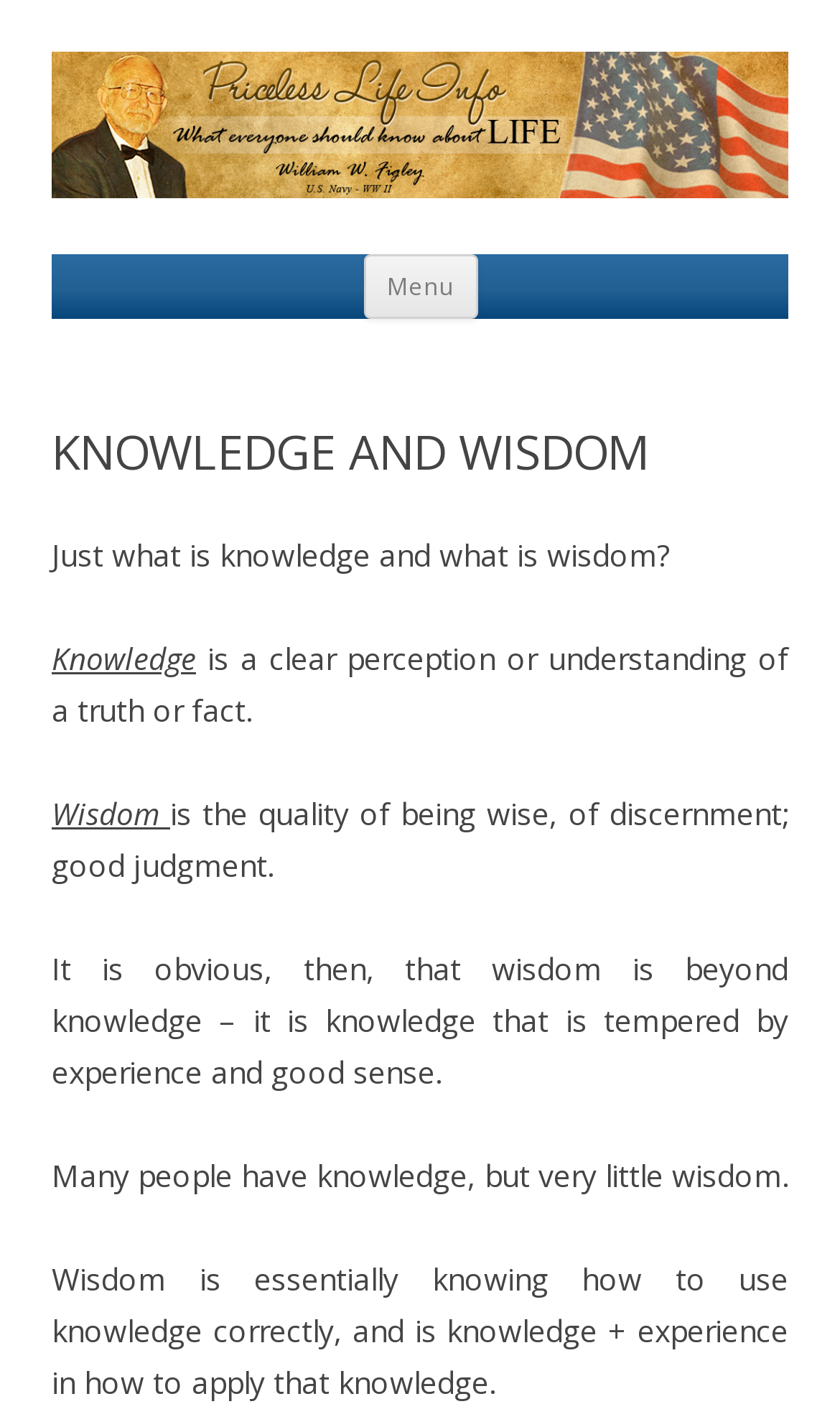Utilize the information from the image to answer the question in detail:
How do you use knowledge correctly?

The webpage explains that wisdom is essentially knowing how to use knowledge correctly, as stated in the sentence 'Wisdom is essentially knowing how to use knowledge correctly, and is knowledge + experience in how to apply that knowledge.'